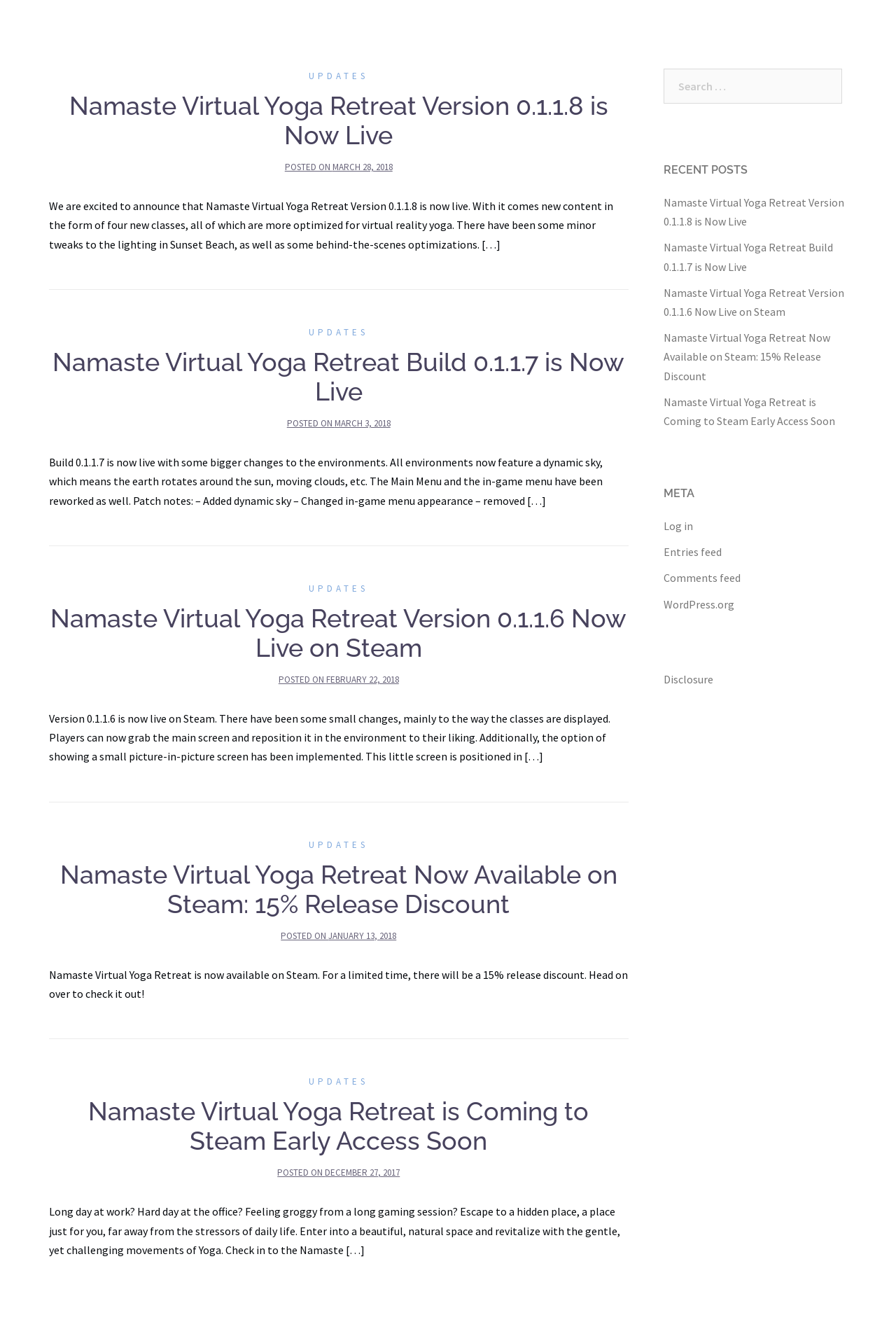Identify the bounding box coordinates of the specific part of the webpage to click to complete this instruction: "Read recent post Namaste Virtual Yoga Retreat Version 0.1.1.8 is Now Live".

[0.74, 0.148, 0.942, 0.173]